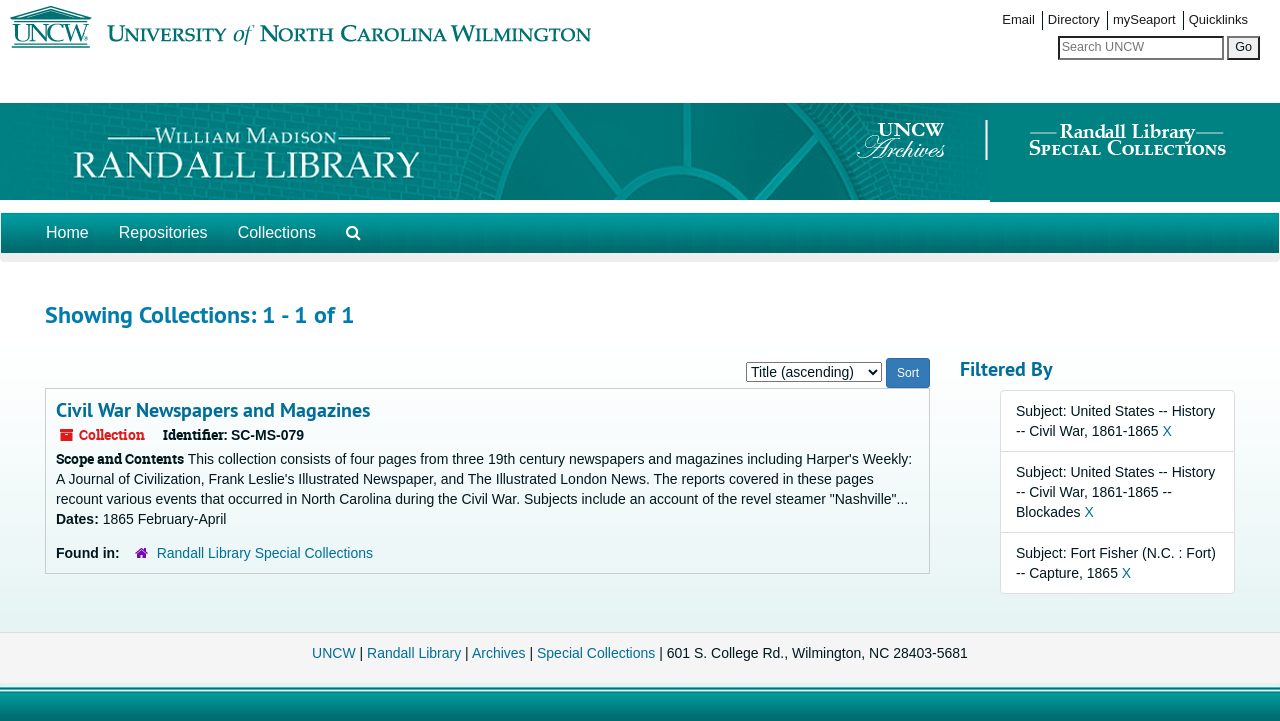Give a short answer using one word or phrase for the question:
How many collections are shown?

1